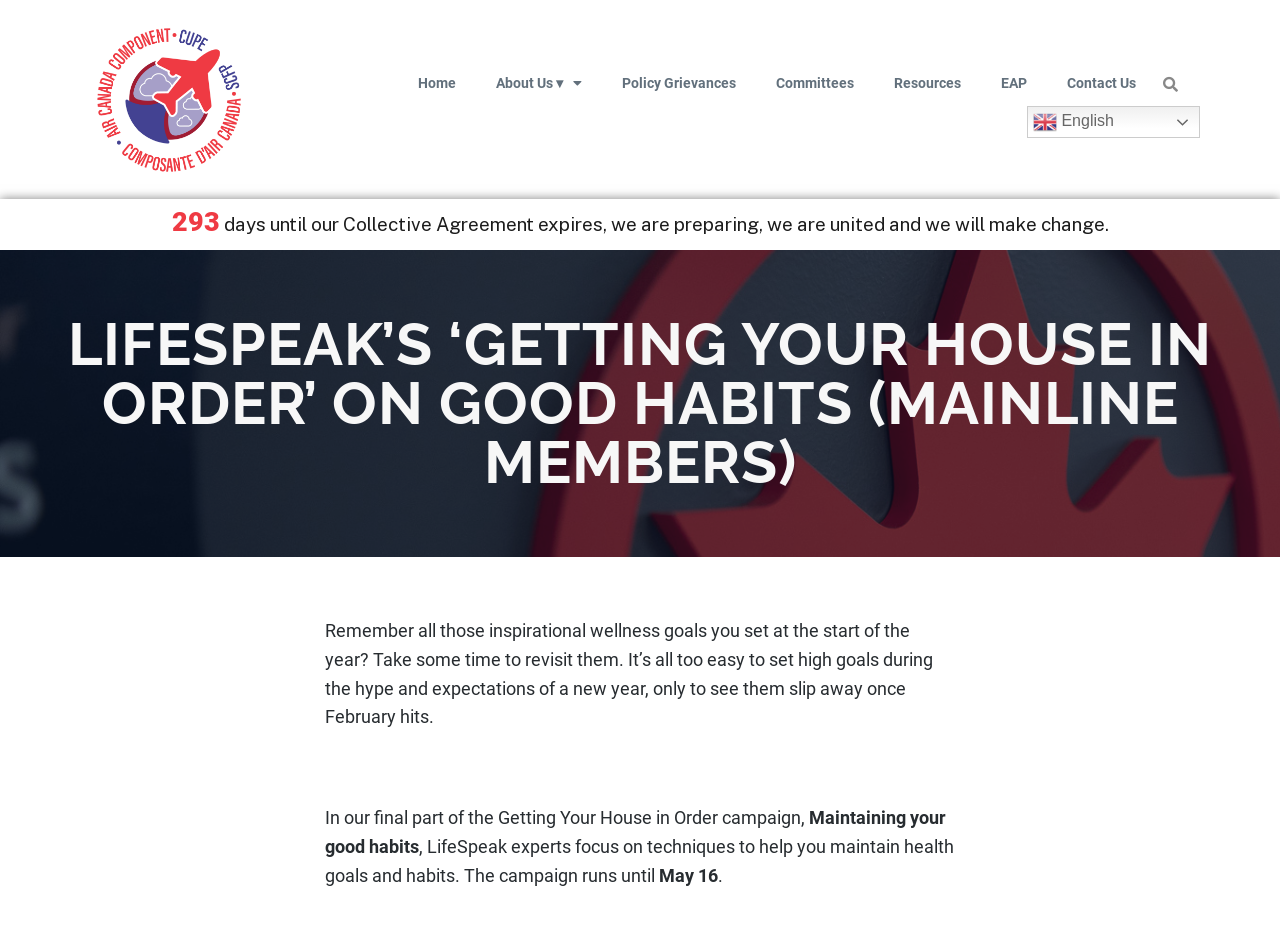Locate the bounding box coordinates of the element you need to click to accomplish the task described by this instruction: "Click the 'Home' link".

[0.311, 0.064, 0.372, 0.113]